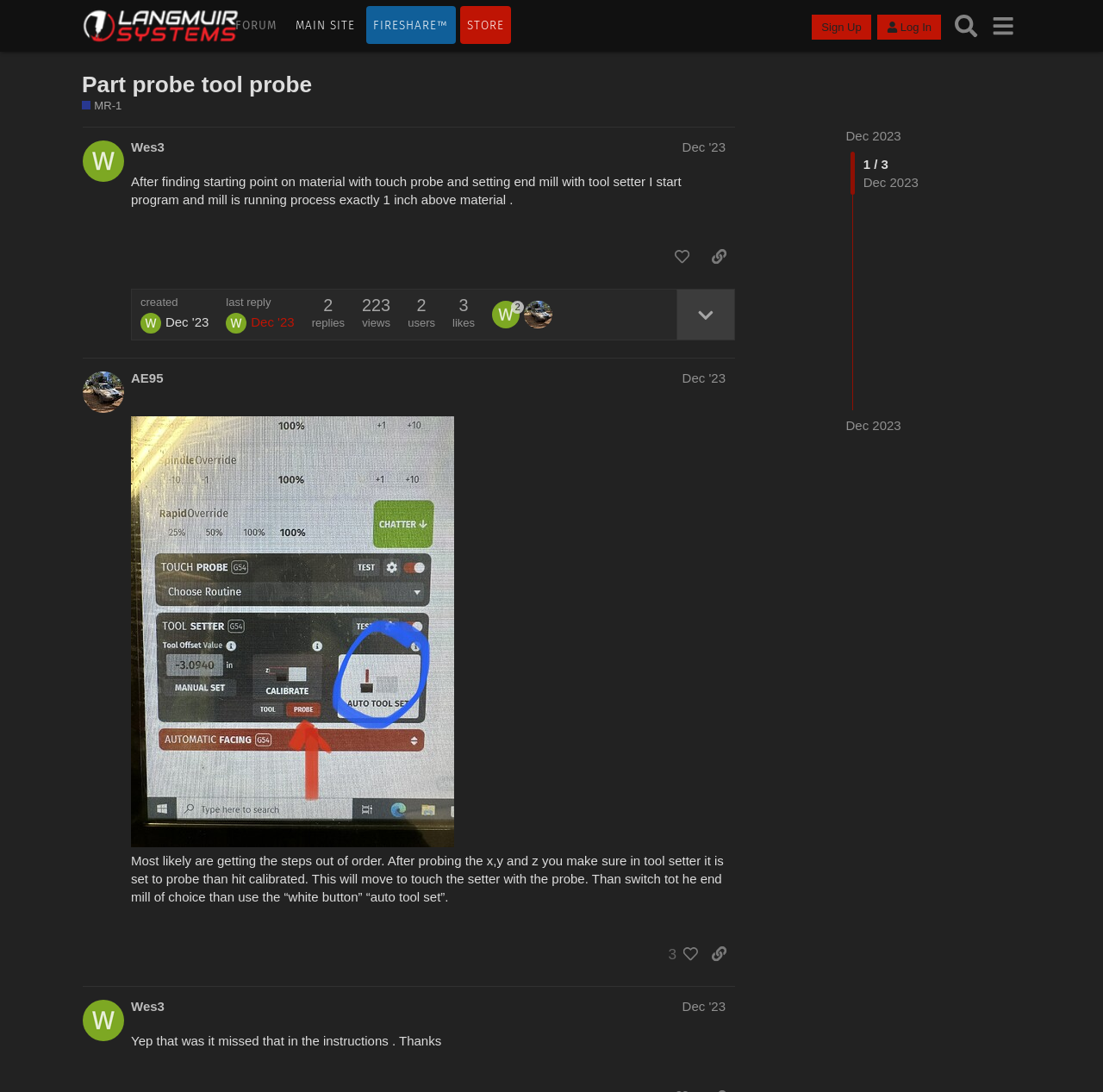From the screenshot, find the bounding box of the UI element matching this description: "September 28, 2022". Supply the bounding box coordinates in the form [left, top, right, bottom], each a float between 0 and 1.

None